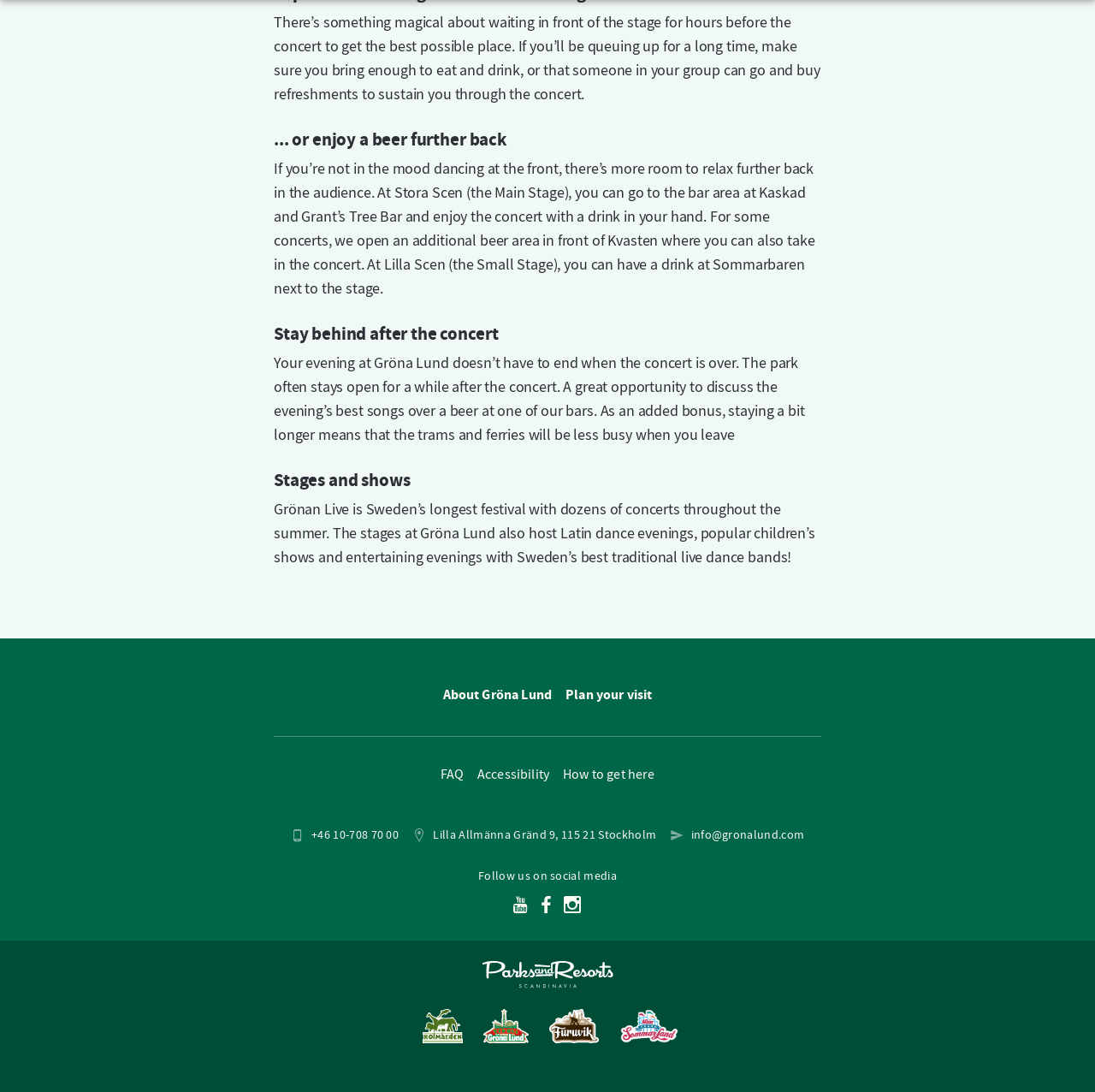Locate the bounding box of the UI element described in the following text: "Microsoft Corporation".

[0.238, 0.829, 0.288, 0.85]